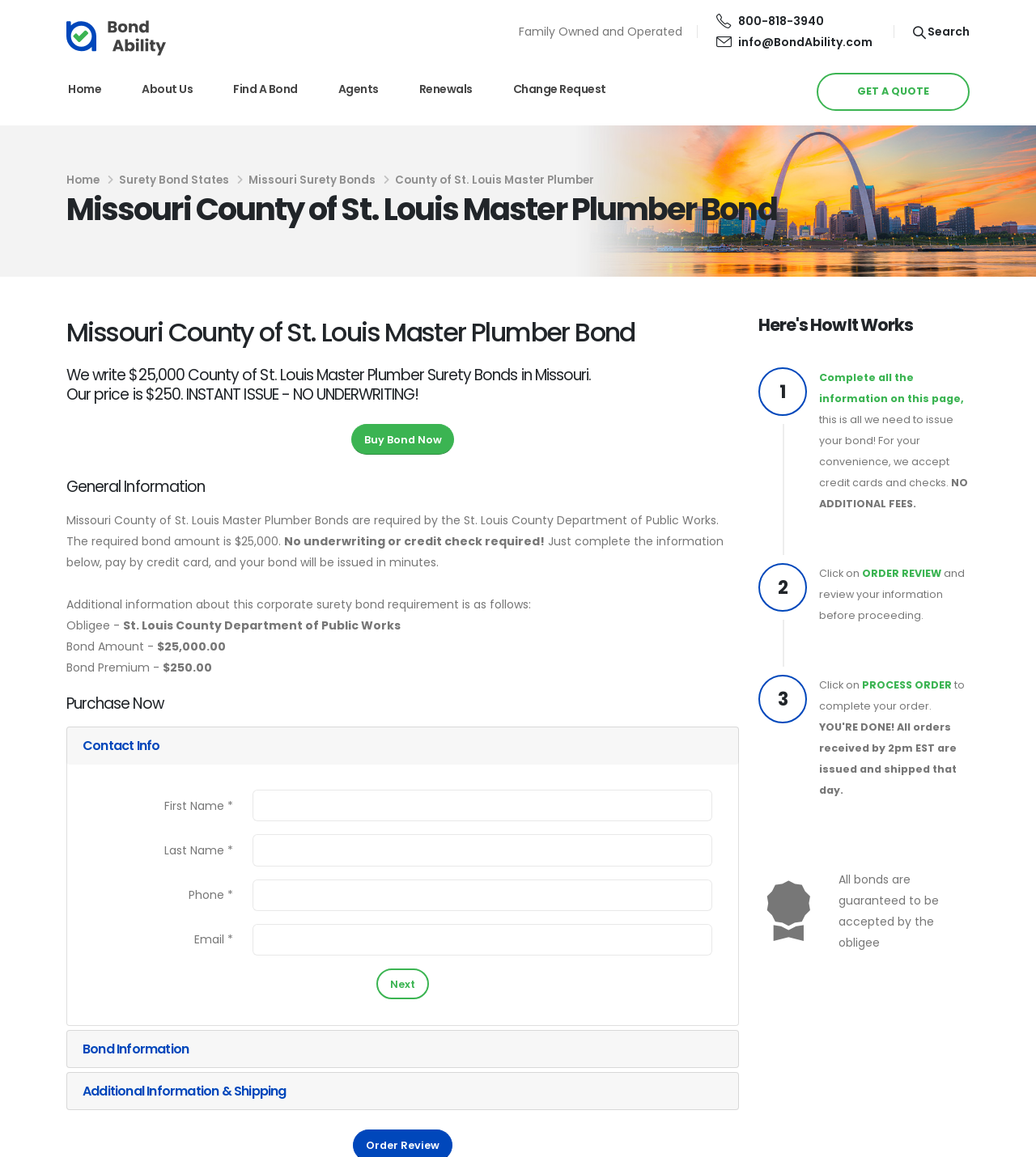What is the obligee of the bond?
Using the information presented in the image, please offer a detailed response to the question.

The obligee of the bond can be found in the 'General Information' section, where it is stated that 'Obligee - St. Louis County Department of Public Works'.